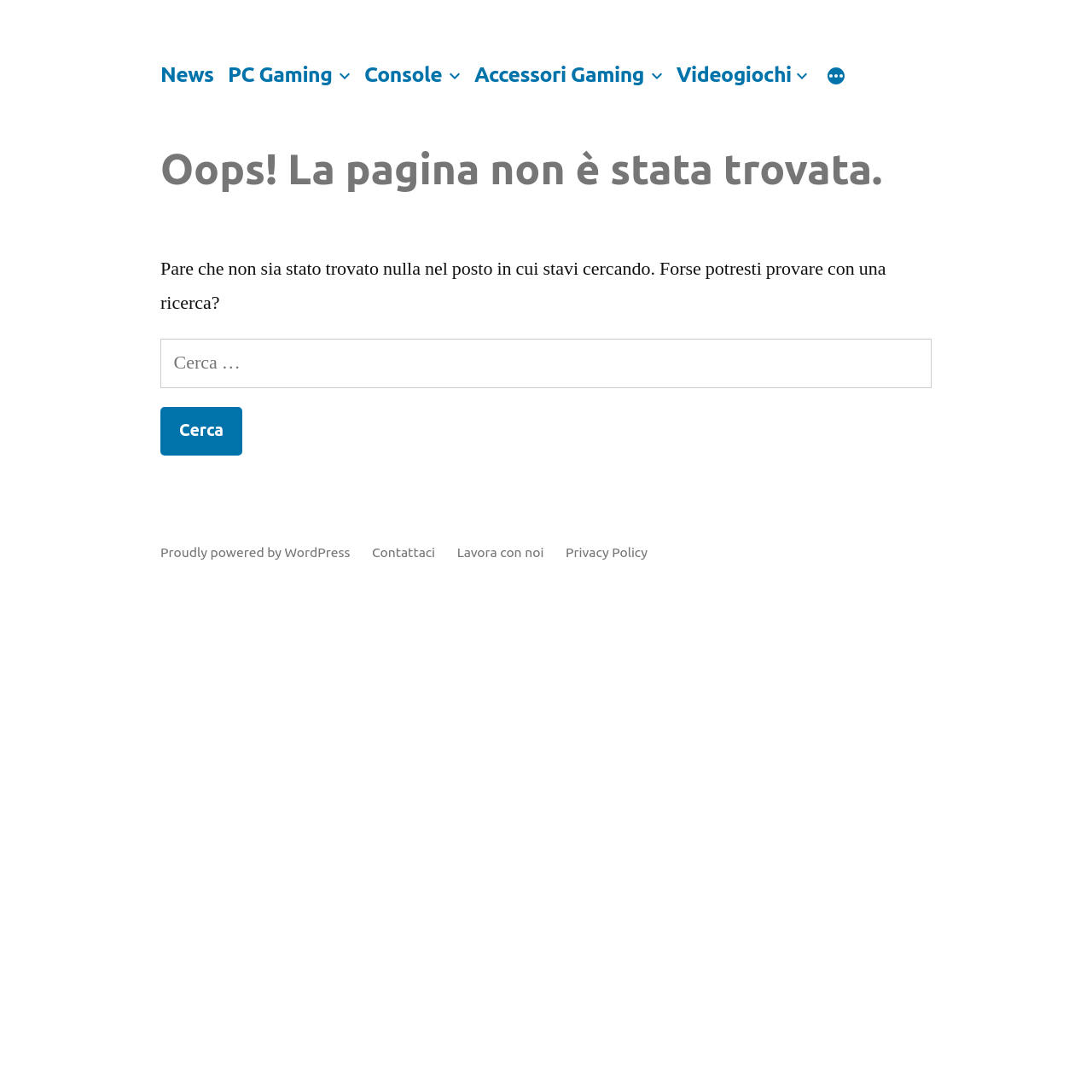Identify the bounding box coordinates of the specific part of the webpage to click to complete this instruction: "Click on News".

[0.147, 0.057, 0.196, 0.079]